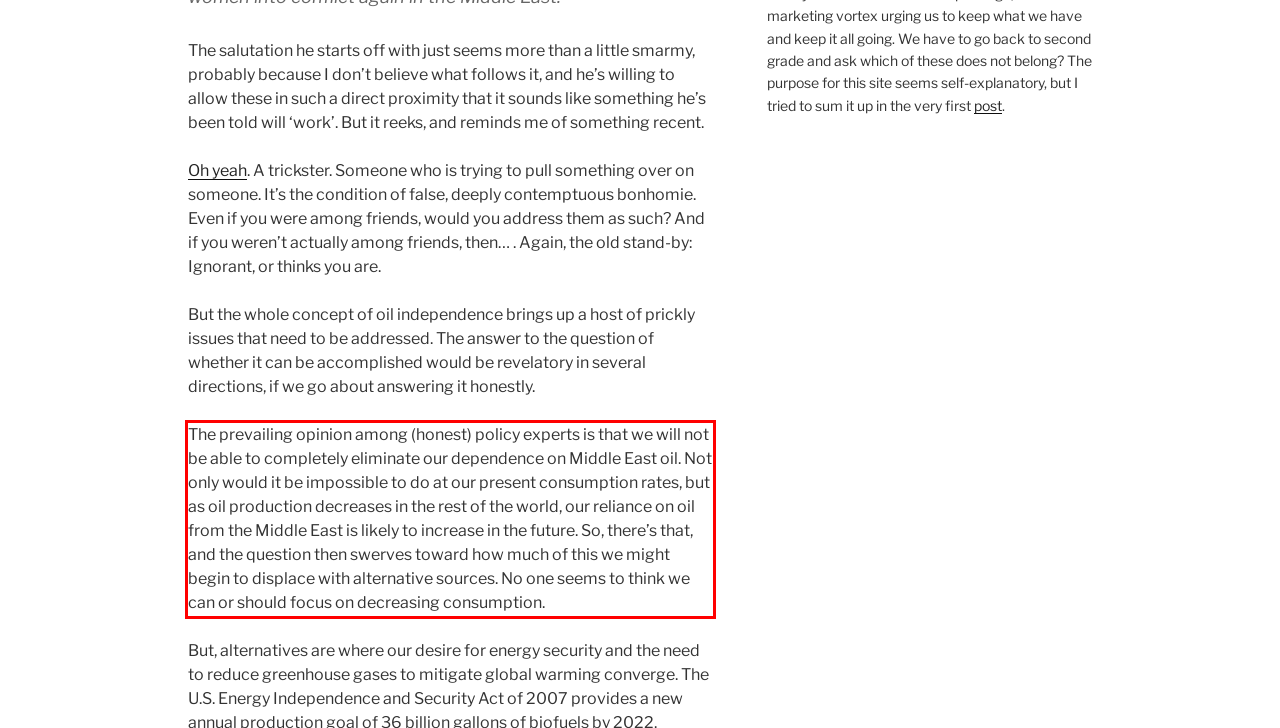Given a screenshot of a webpage with a red bounding box, please identify and retrieve the text inside the red rectangle.

The prevailing opinion among (honest) policy experts is that we will not be able to completely eliminate our dependence on Middle East oil. Not only would it be impossible to do at our present consumption rates, but as oil production decreases in the rest of the world, our reliance on oil from the Middle East is likely to increase in the future. So, there’s that, and the question then swerves toward how much of this we might begin to displace with alternative sources. No one seems to think we can or should focus on decreasing consumption.